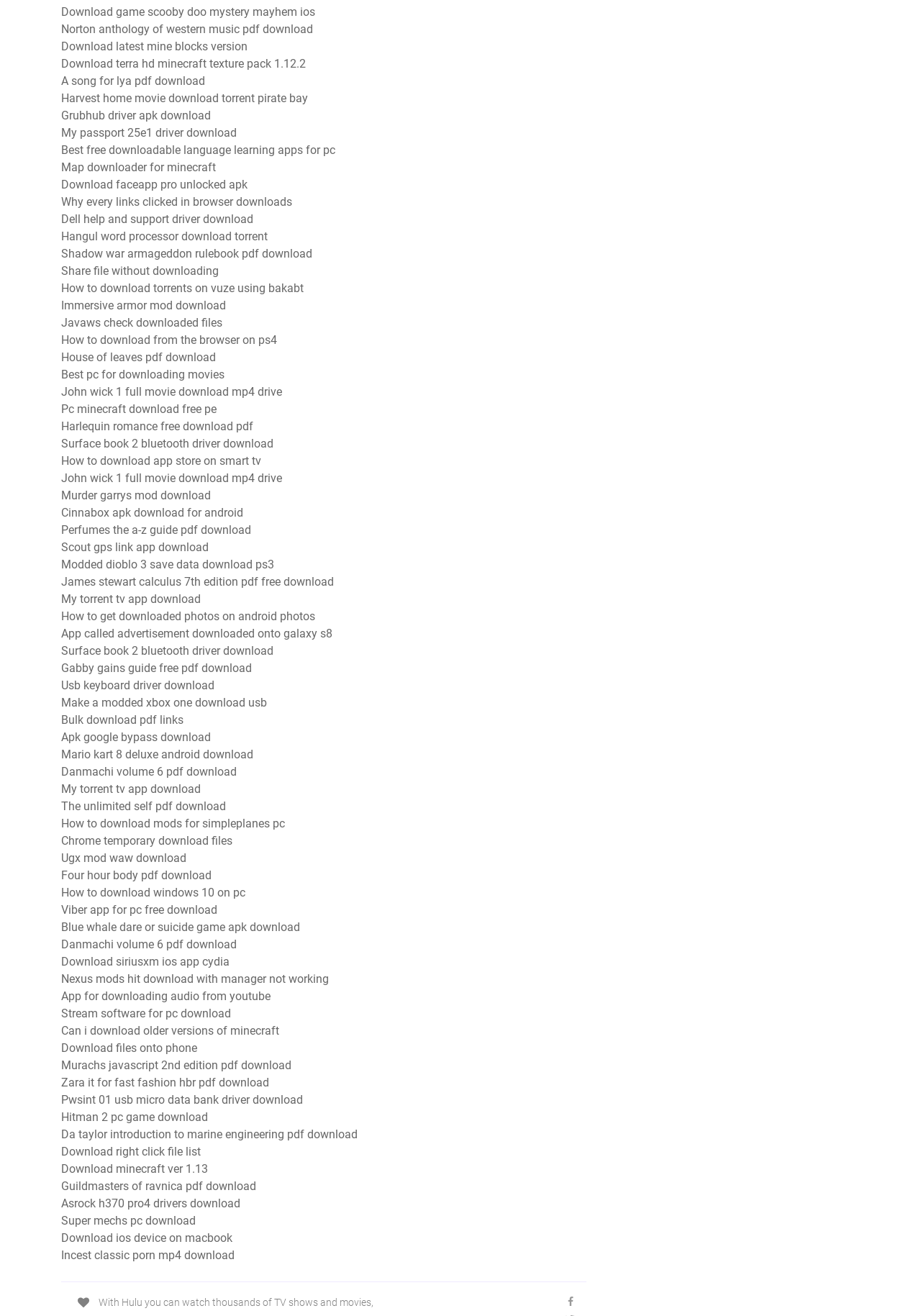Determine the bounding box coordinates of the clickable element necessary to fulfill the instruction: "Download Terra HD Minecraft texture pack 1.12.2". Provide the coordinates as four float numbers within the 0 to 1 range, i.e., [left, top, right, bottom].

[0.066, 0.043, 0.332, 0.053]